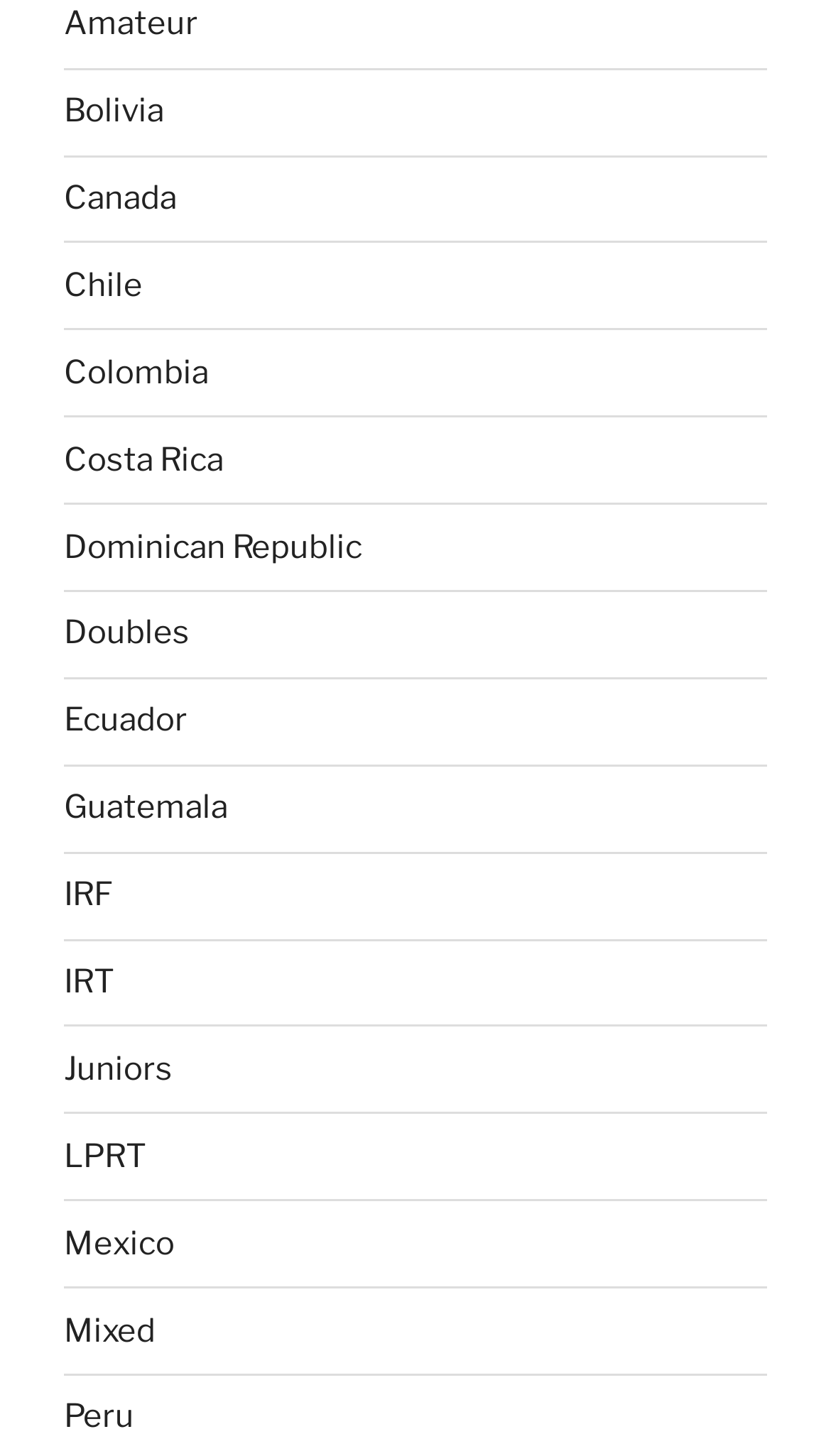Locate the bounding box coordinates of the clickable region necessary to complete the following instruction: "Learn about Chile". Provide the coordinates in the format of four float numbers between 0 and 1, i.e., [left, top, right, bottom].

[0.077, 0.183, 0.172, 0.209]